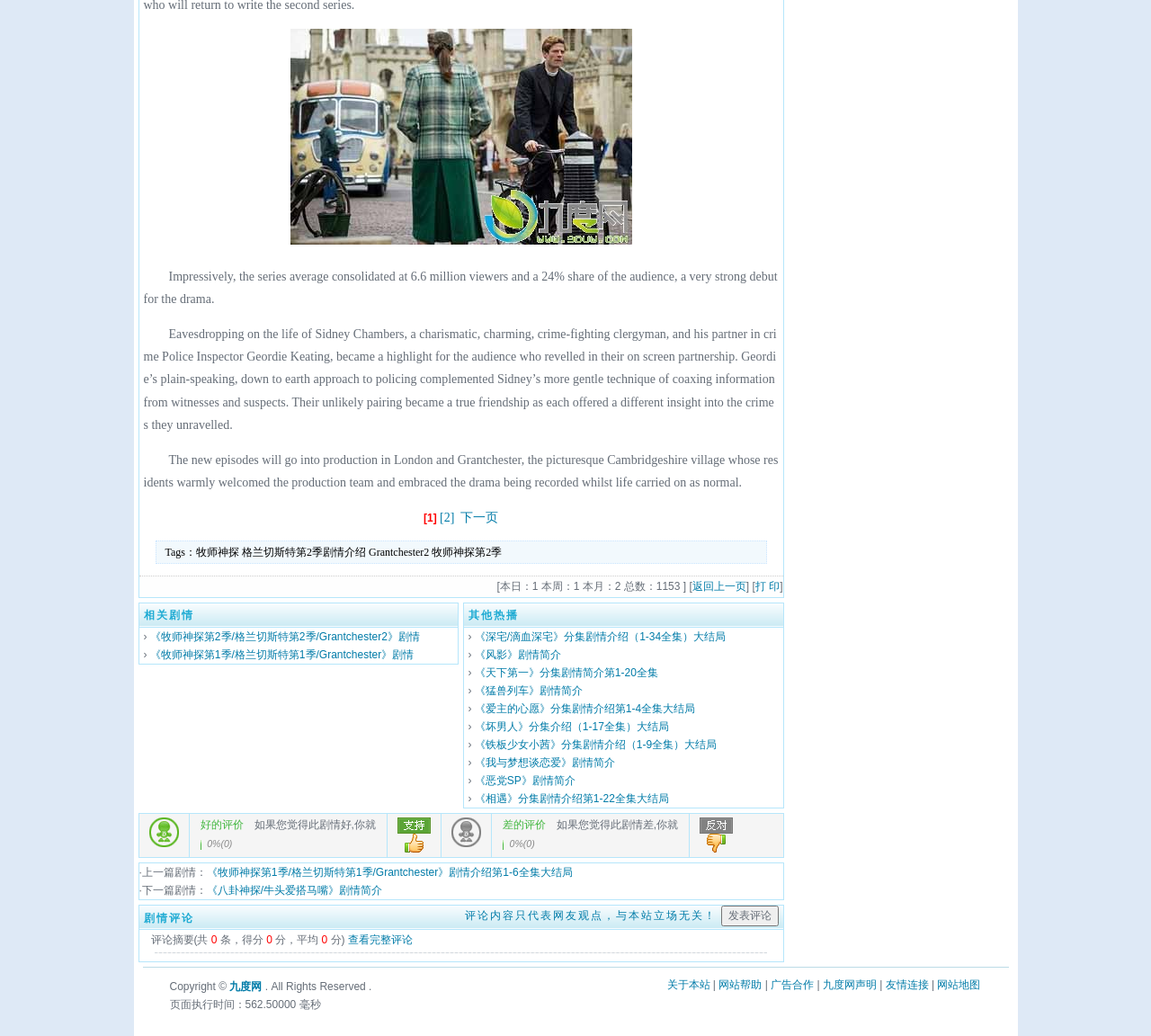Identify the bounding box for the UI element that is described as follows: "parent_node: 评论内容只代表网友观点，与本站立场无关！ name="postBtn2" value="发表评论"".

[0.626, 0.874, 0.676, 0.894]